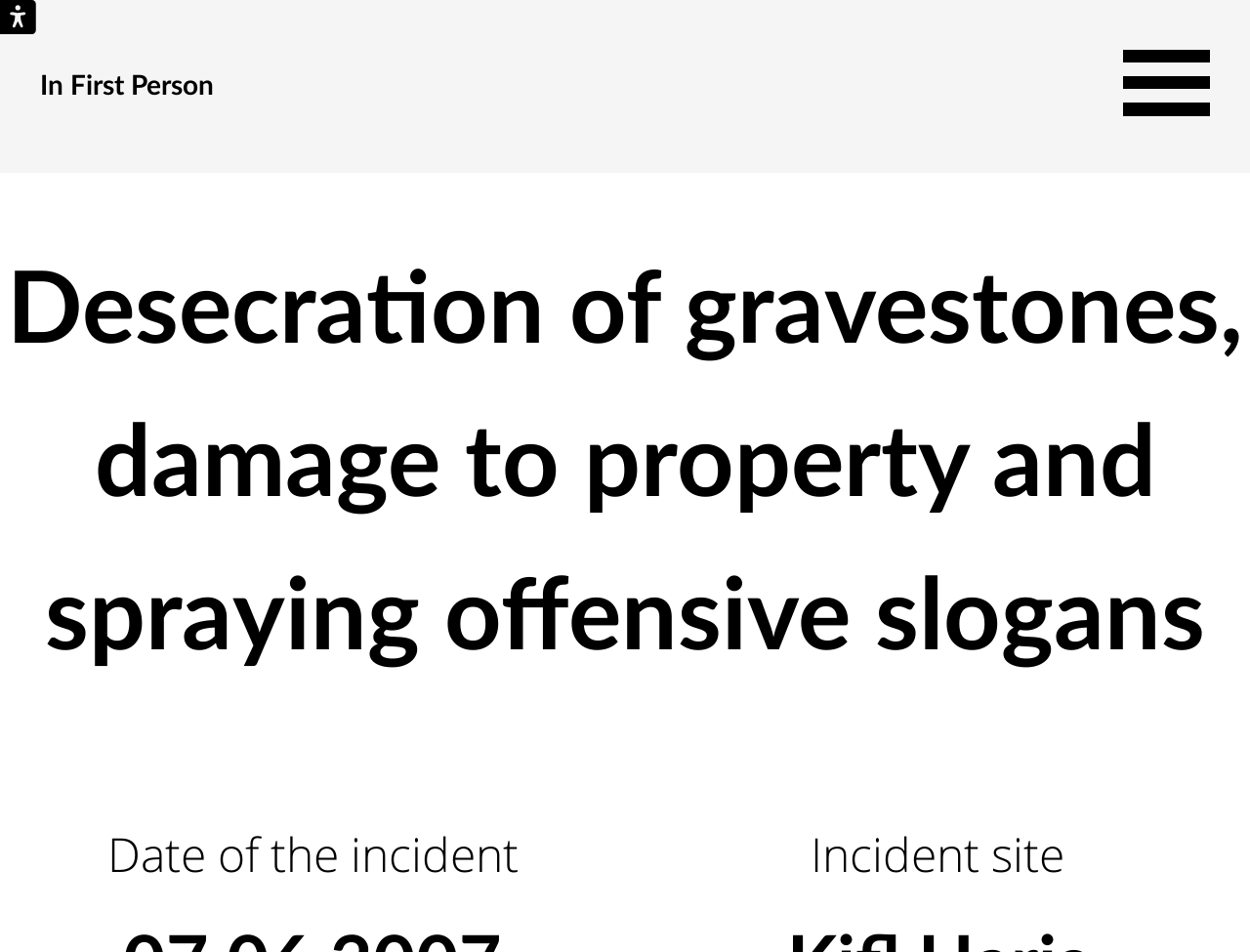What is the topic of the incident?
Based on the image, respond with a single word or phrase.

Desecration of gravestones, damage to property and spraying offensive slogans